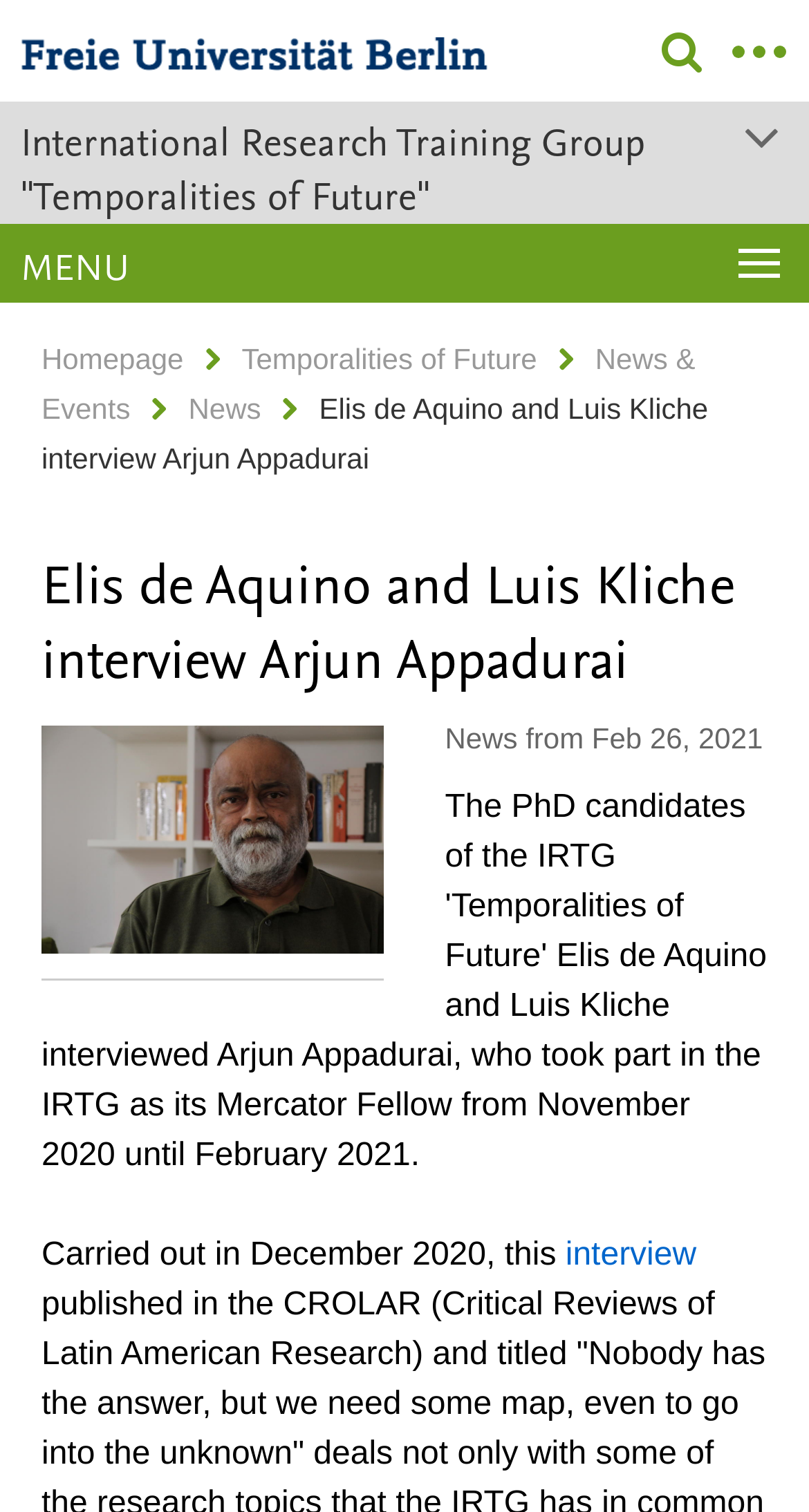Find the bounding box coordinates of the element to click in order to complete the given instruction: "View the photo of Arjun Appadurai."

[0.051, 0.48, 0.473, 0.63]